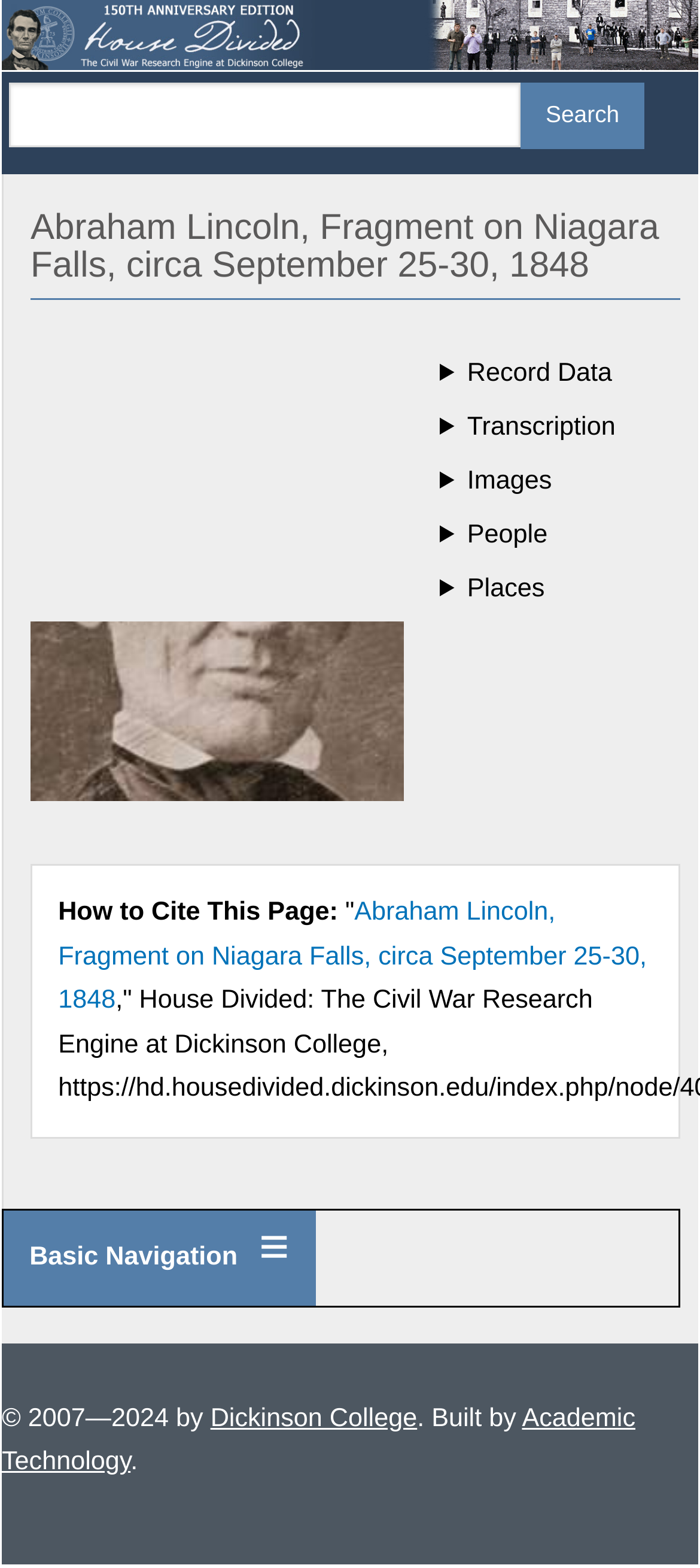Find the bounding box coordinates of the clickable region needed to perform the following instruction: "Search for a keyword". The coordinates should be provided as four float numbers between 0 and 1, i.e., [left, top, right, bottom].

[0.744, 0.053, 0.921, 0.095]